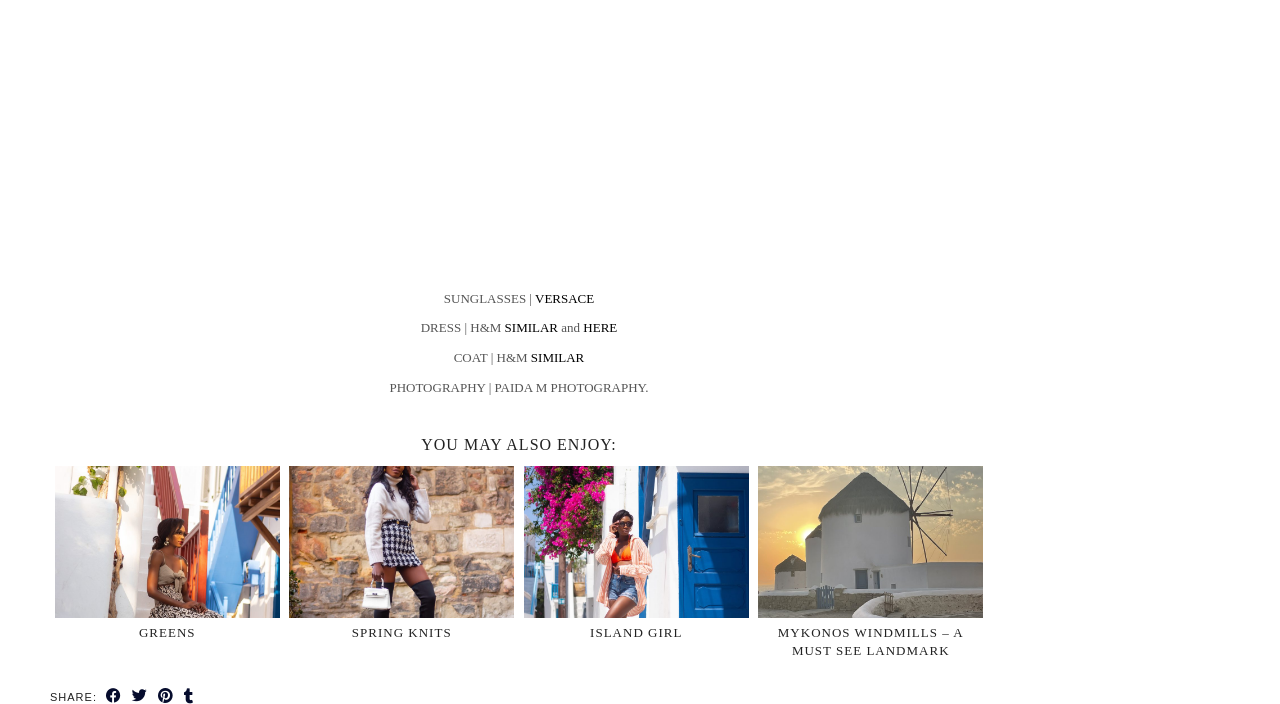Find the bounding box coordinates for the HTML element specified by: "ISLAND GIRL".

[0.461, 0.888, 0.533, 0.909]